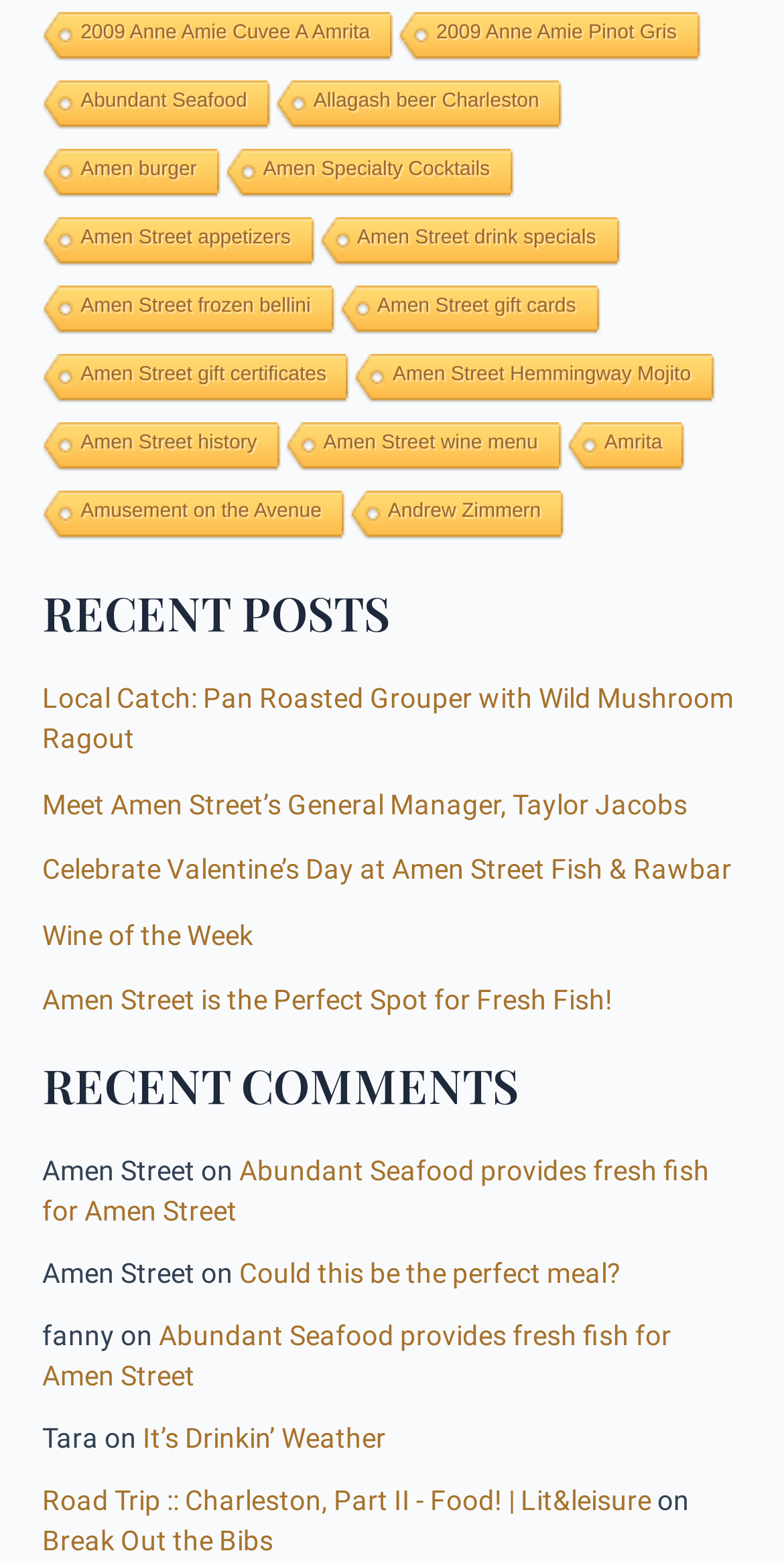Please mark the bounding box coordinates of the area that should be clicked to carry out the instruction: "Read 'Meet Amen Street’s General Manager, Taylor Jacobs'".

[0.054, 0.504, 0.877, 0.525]